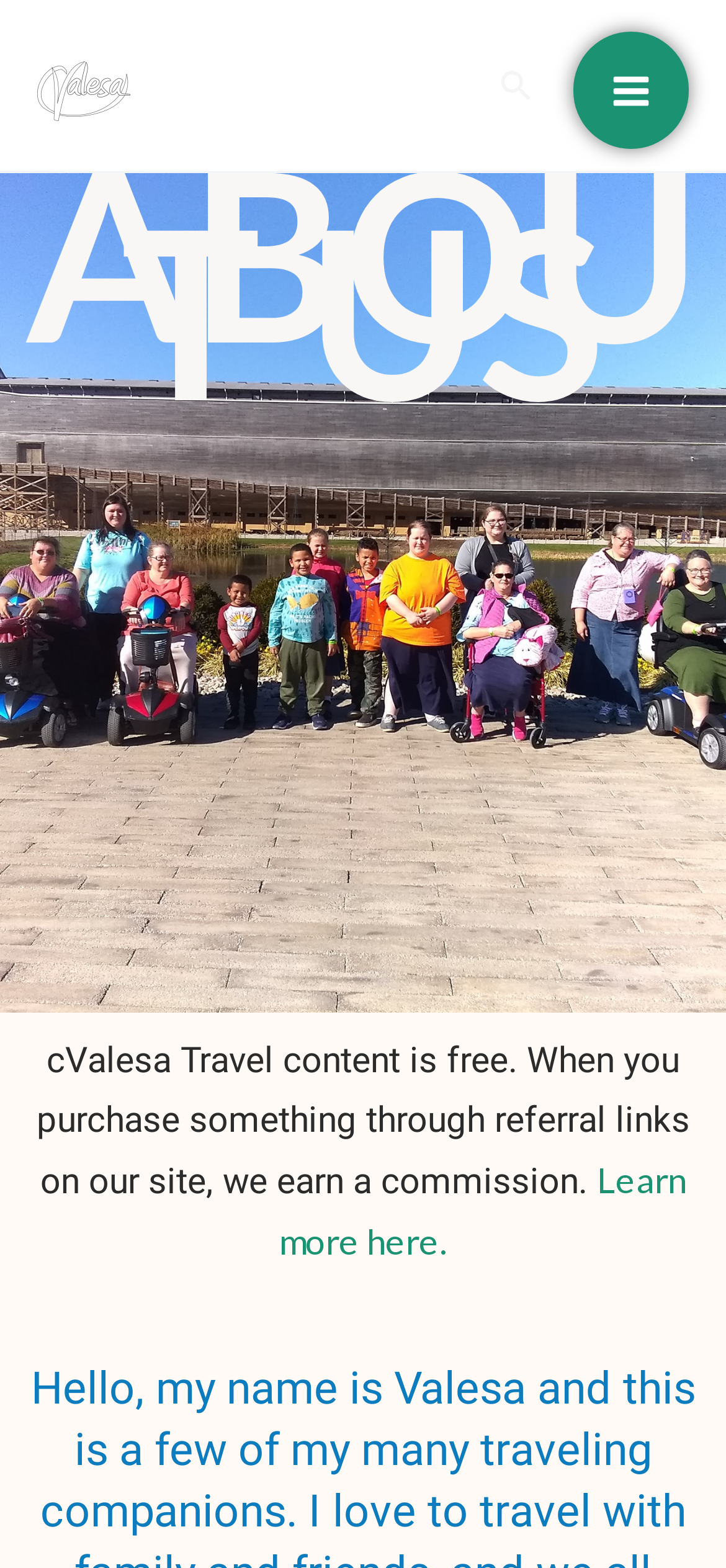Reply to the question with a brief word or phrase: What is the location of the search icon?

Top right